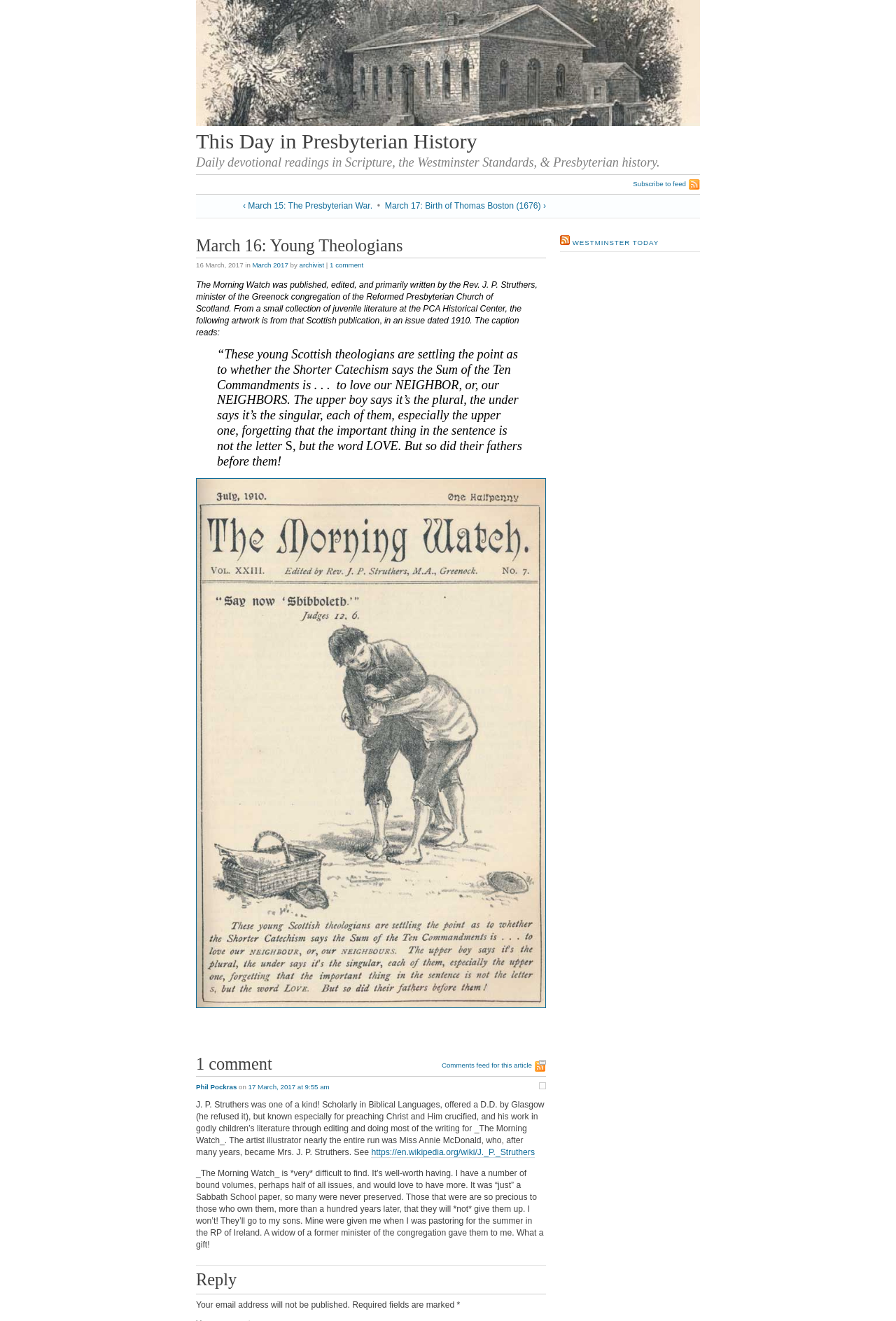Identify the bounding box of the UI element described as follows: "https://en.wikipedia.org/wiki/J._P._Struthers". Provide the coordinates as four float numbers in the range of 0 to 1 [left, top, right, bottom].

[0.414, 0.869, 0.597, 0.877]